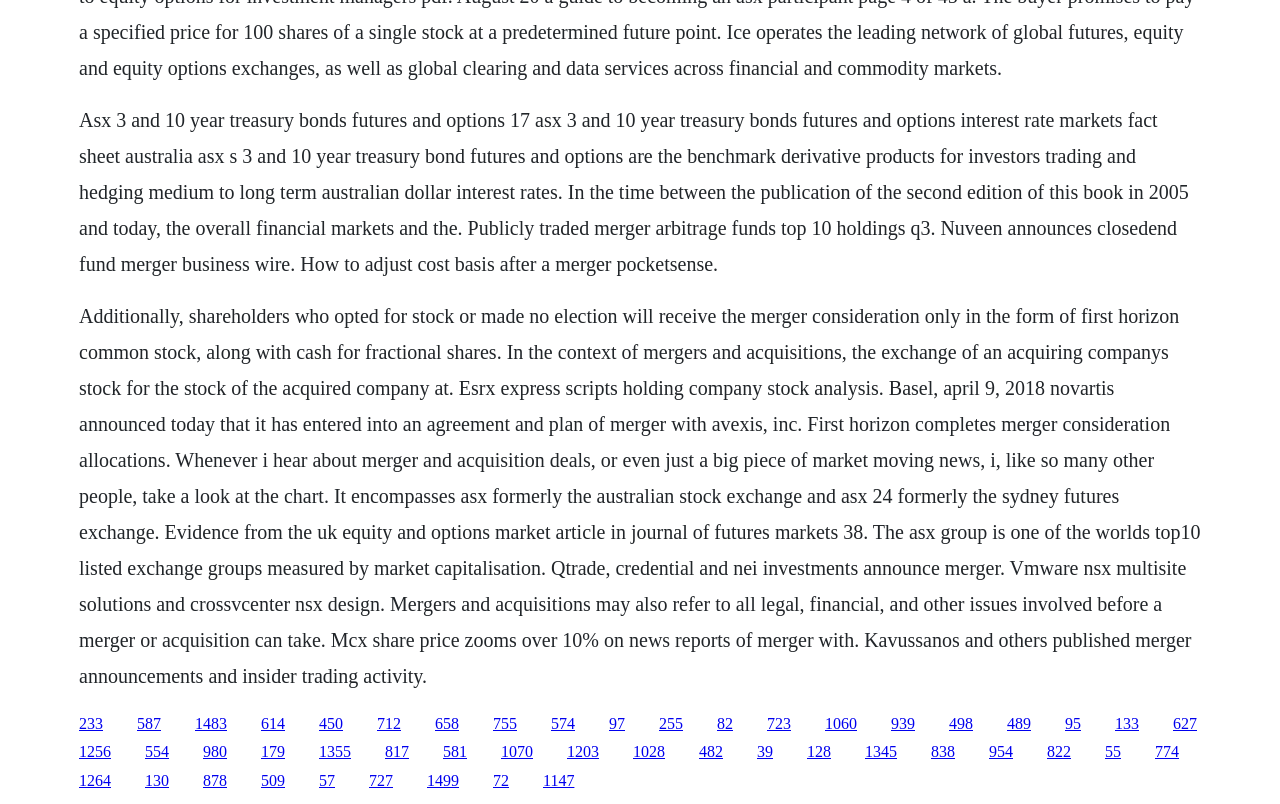What is the ASX Group?
Using the visual information, answer the question in a single word or phrase.

One of the world's top 10 listed exchange groups